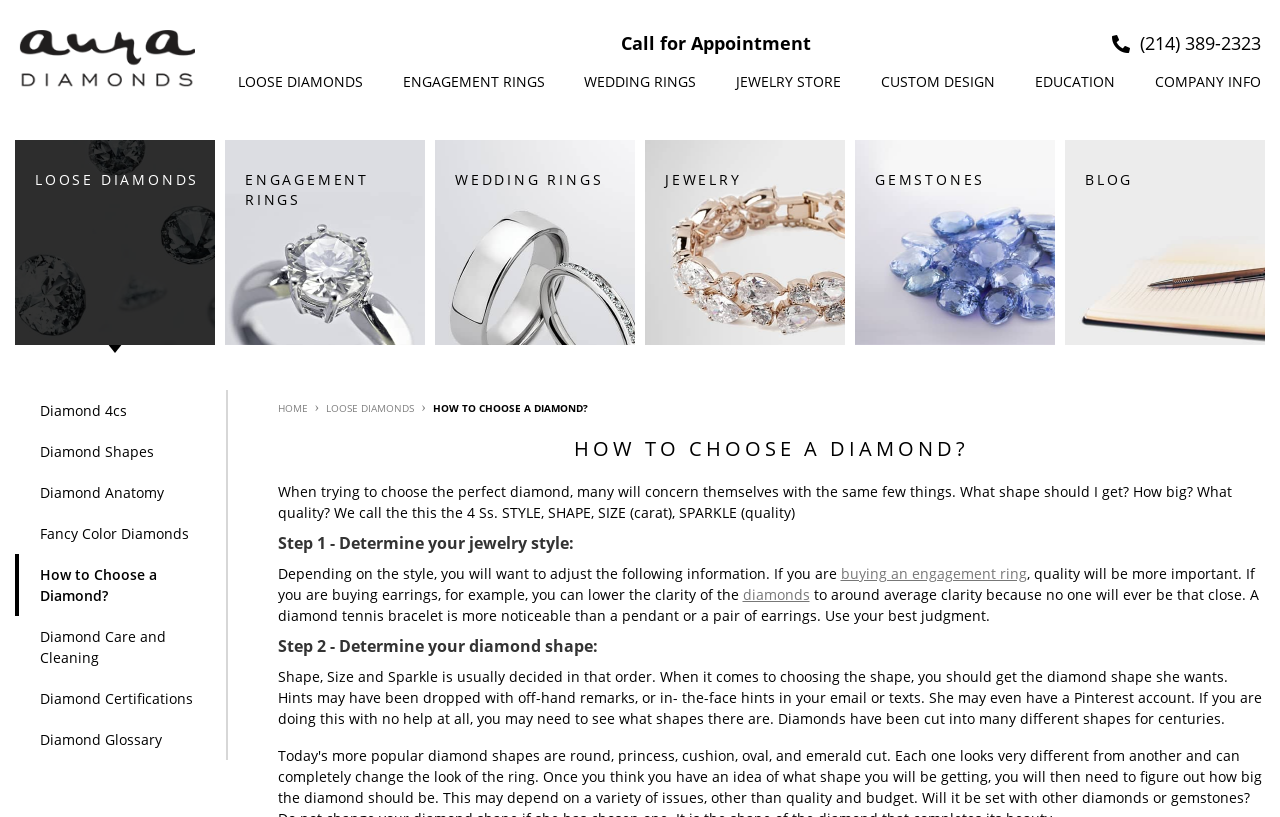Identify the bounding box coordinates necessary to click and complete the given instruction: "Click on 'LOOSE DIAMONDS'".

[0.186, 0.088, 0.283, 0.111]